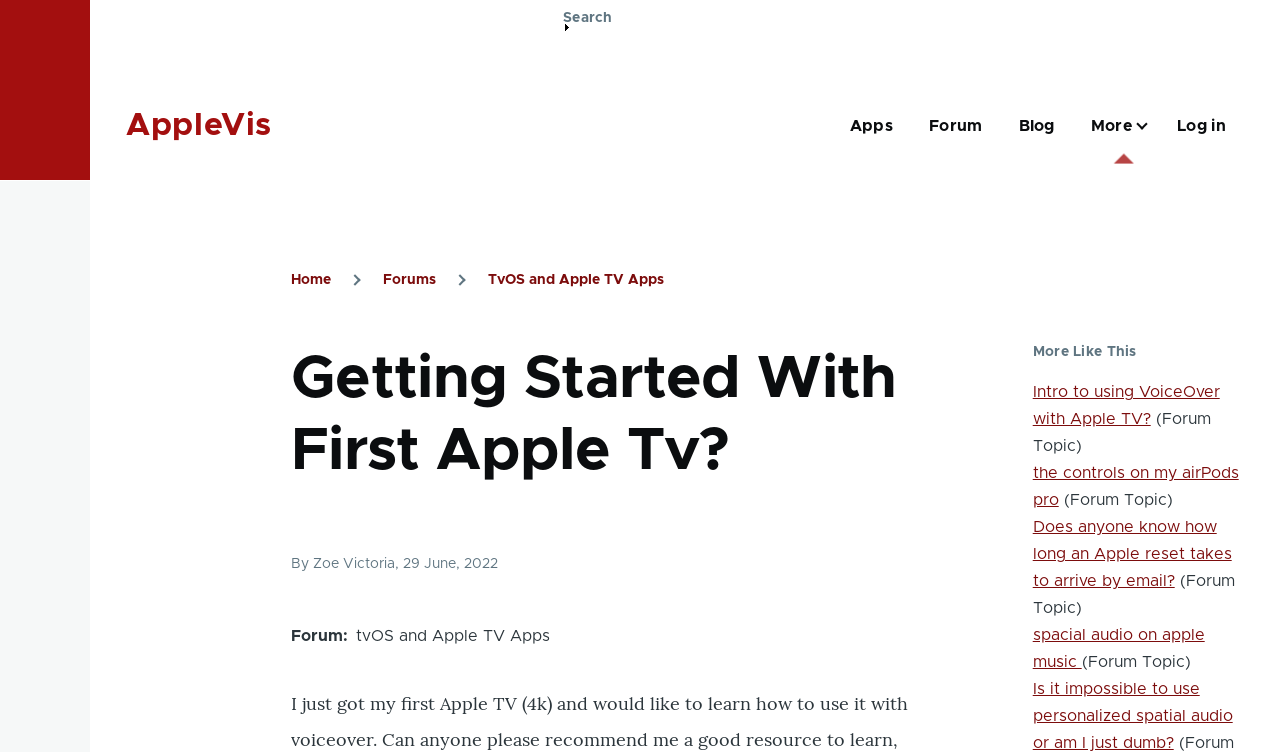What type of content is listed under 'More Like This'?
Use the image to answer the question with a single word or phrase.

Forum topics